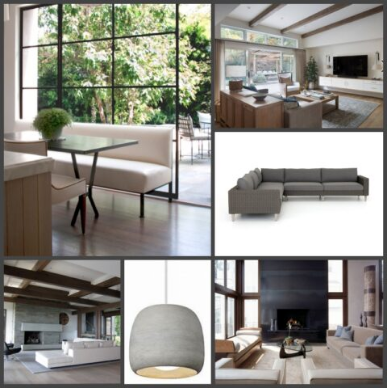What is the style of the dining table and chairs?
Based on the visual, give a brief answer using one word or a short phrase.

Contemporary